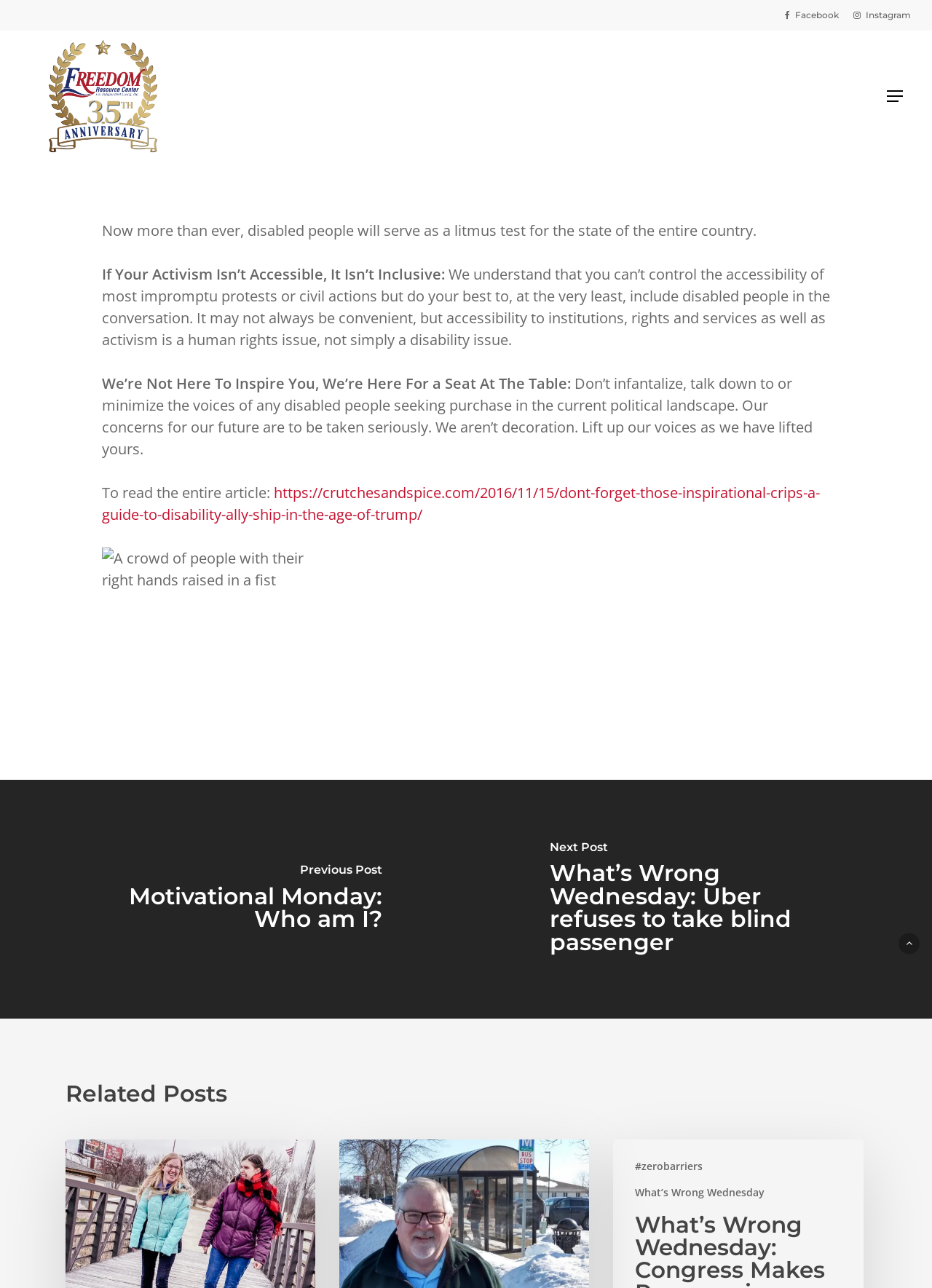Identify the bounding box for the UI element specified in this description: "Privacy Policy". The coordinates must be four float numbers between 0 and 1, formatted as [left, top, right, bottom].

[0.661, 0.672, 0.73, 0.683]